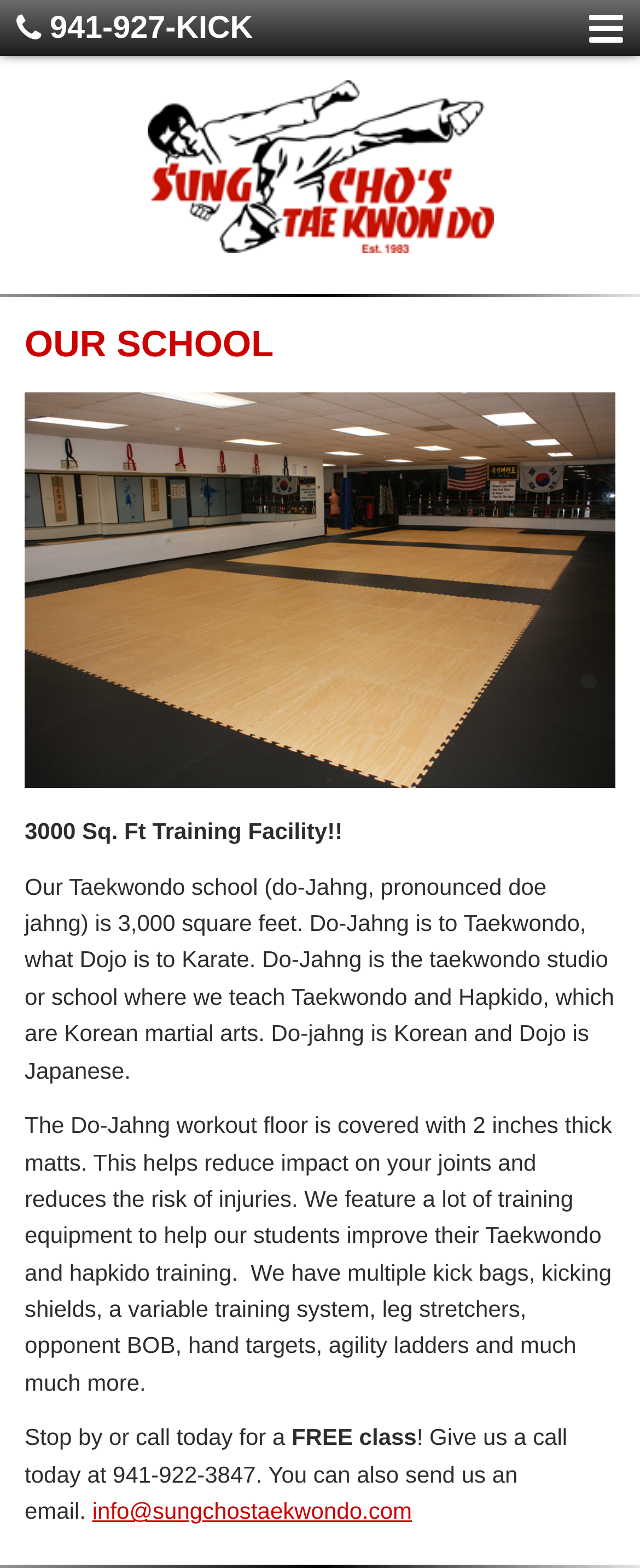What is the offer for new students?
Please look at the screenshot and answer using one word or phrase.

FREE class